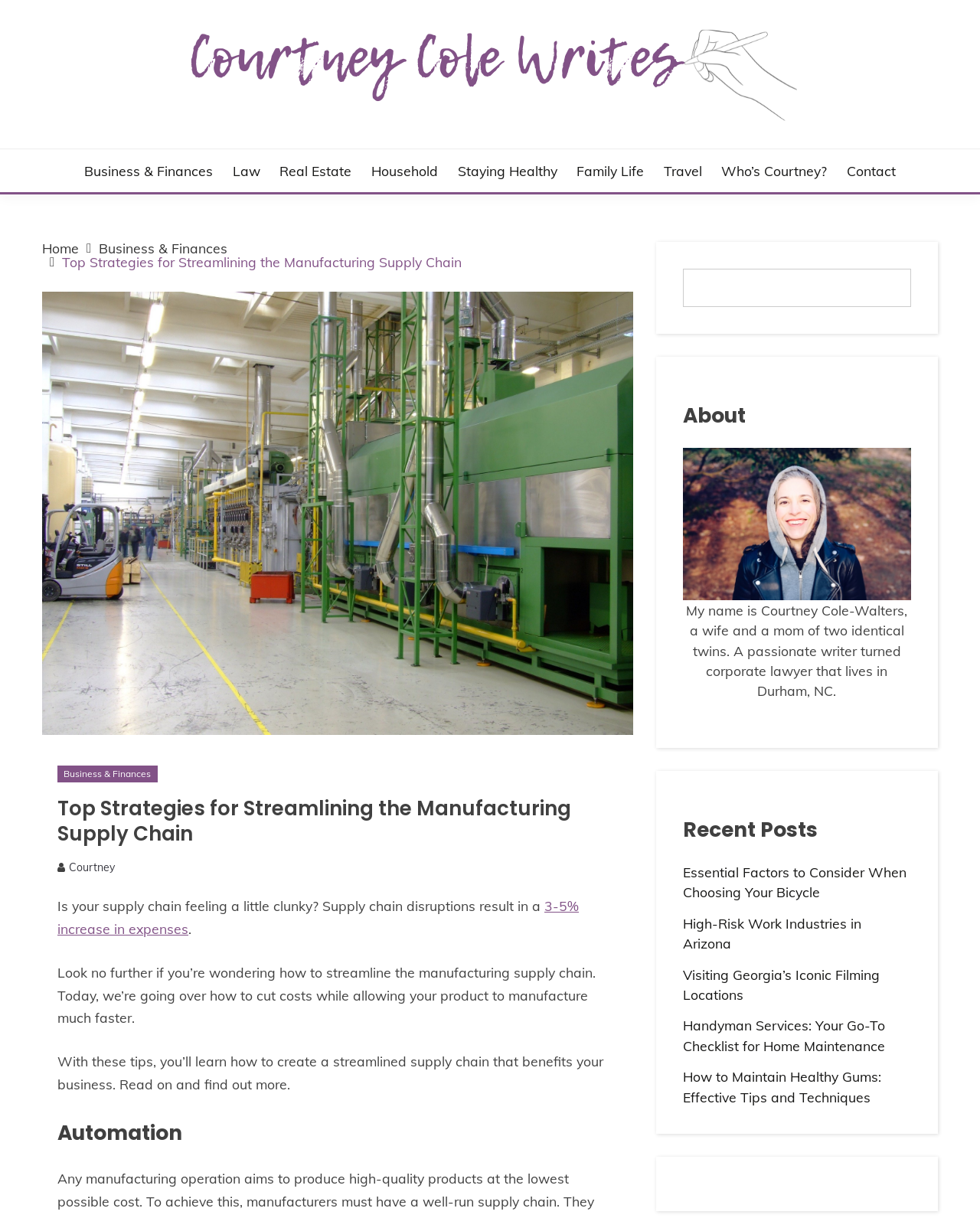Provide the bounding box coordinates of the HTML element described by the text: "Visiting Georgia’s Iconic Filming Locations".

[0.697, 0.793, 0.898, 0.823]